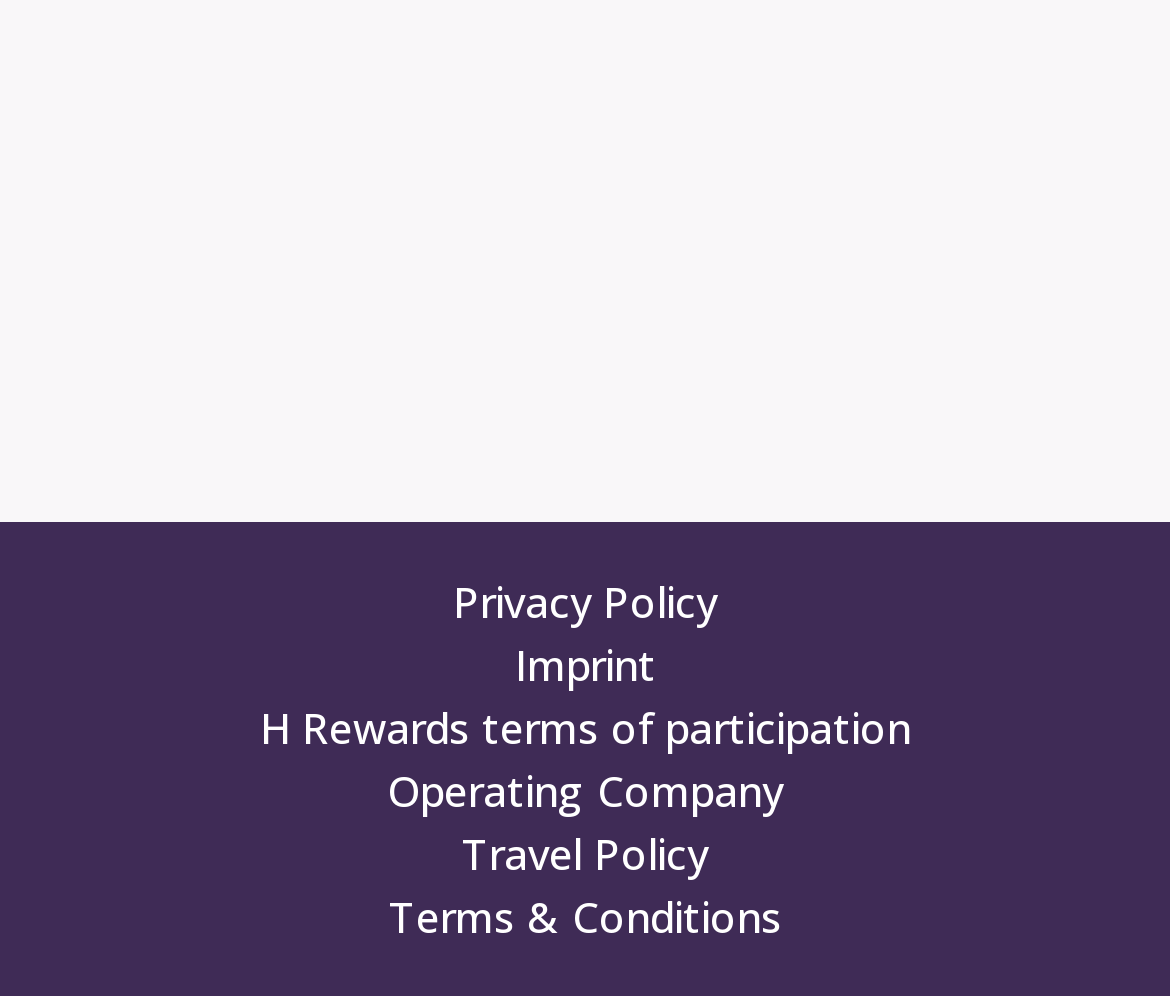Show the bounding box coordinates for the HTML element described as: "Privacy Policy".

[0.356, 0.572, 0.644, 0.636]